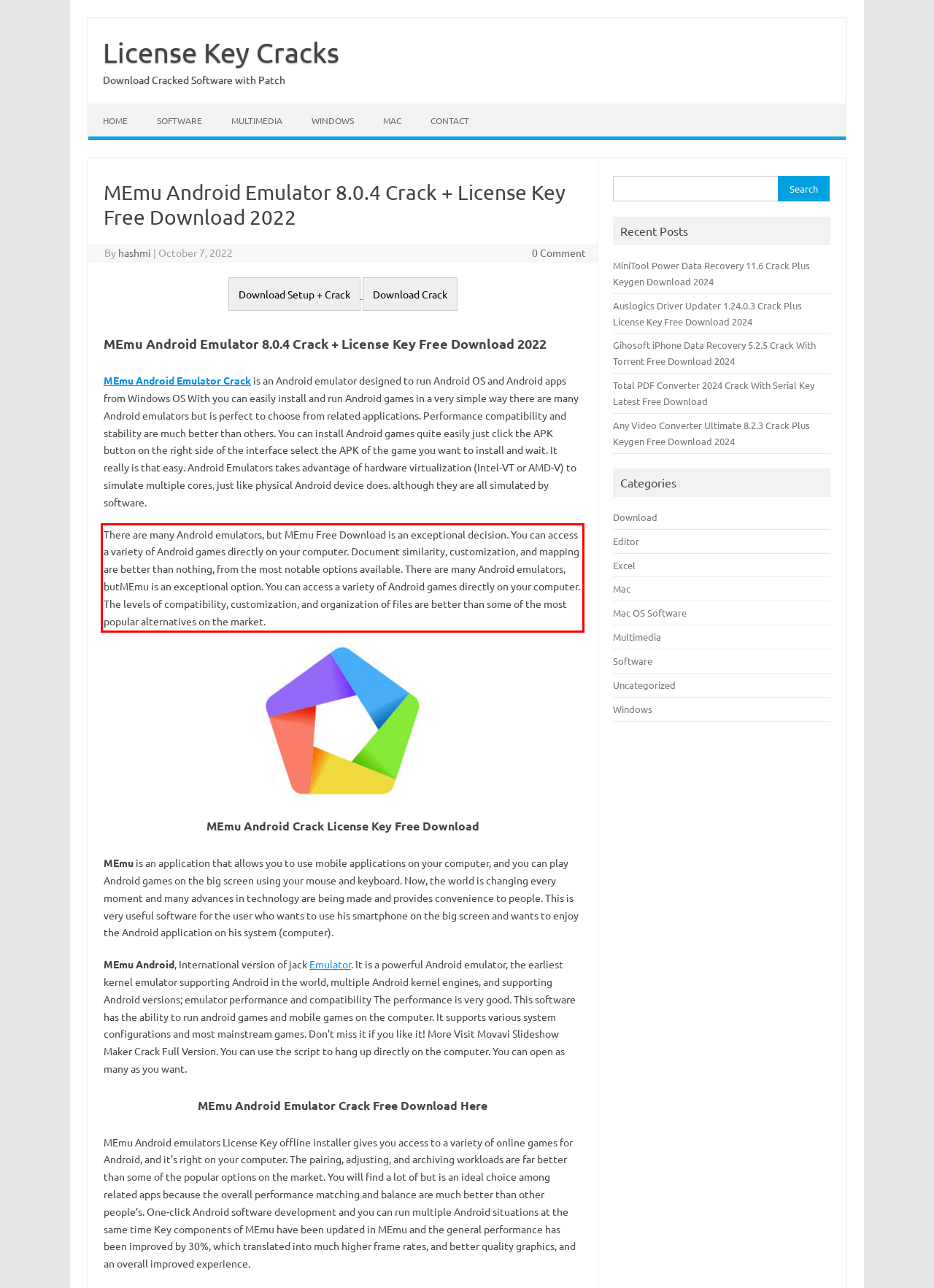Look at the webpage screenshot and recognize the text inside the red bounding box.

There are many Android emulators, but MEmu Free Download is an exceptional decision. You can access a variety of Android games directly on your computer. Document similarity, customization, and mapping are better than nothing, from the most notable options available. There are many Android emulators, butMEmu is an exceptional option. You can access a variety of Android games directly on your computer. The levels of compatibility, customization, and organization of files are better than some of the most popular alternatives on the market.